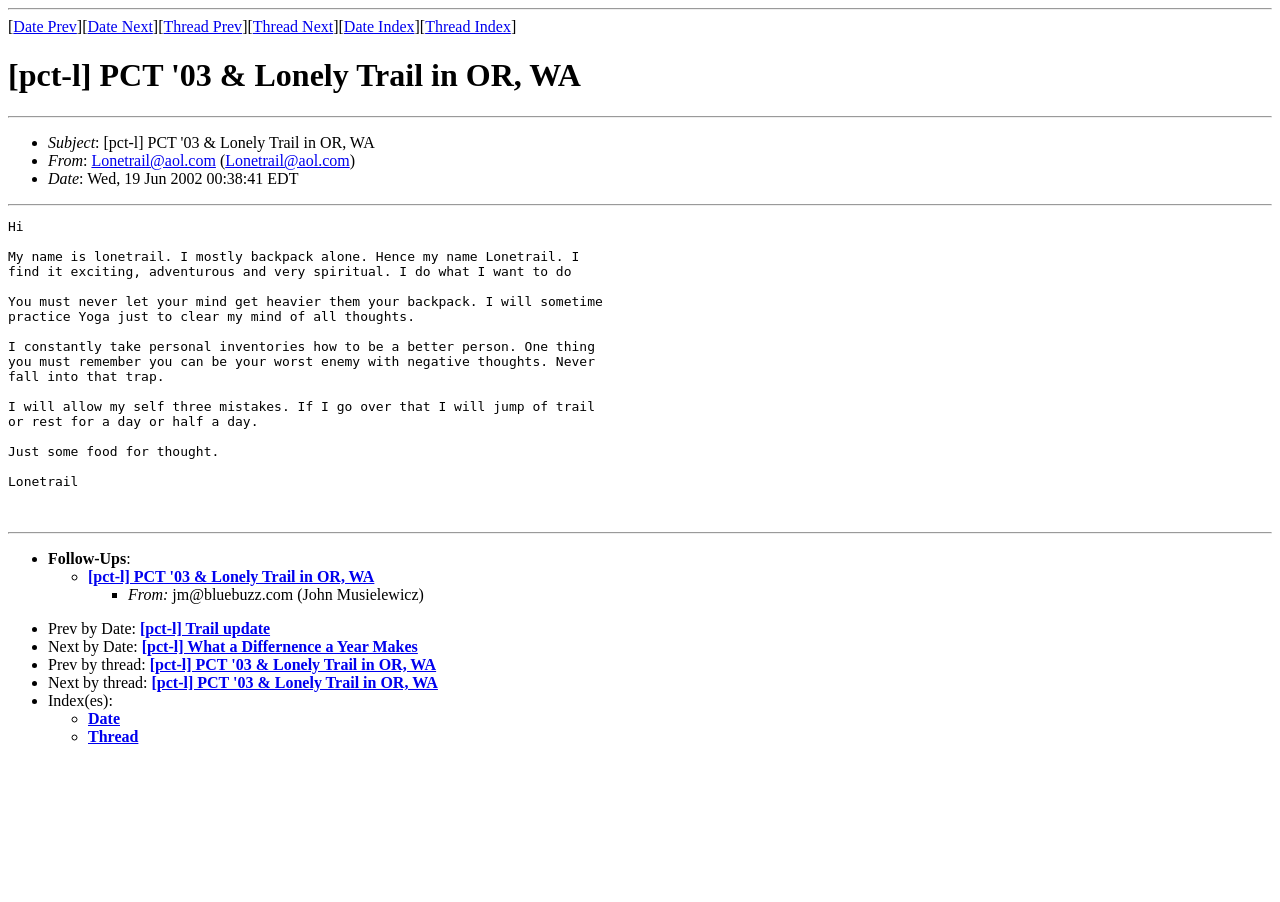Bounding box coordinates are to be given in the format (top-left x, top-left y, bottom-right x, bottom-right y). All values must be floating point numbers between 0 and 1. Provide the bounding box coordinate for the UI element described as: Lonetrail@aol.com

[0.176, 0.168, 0.273, 0.187]